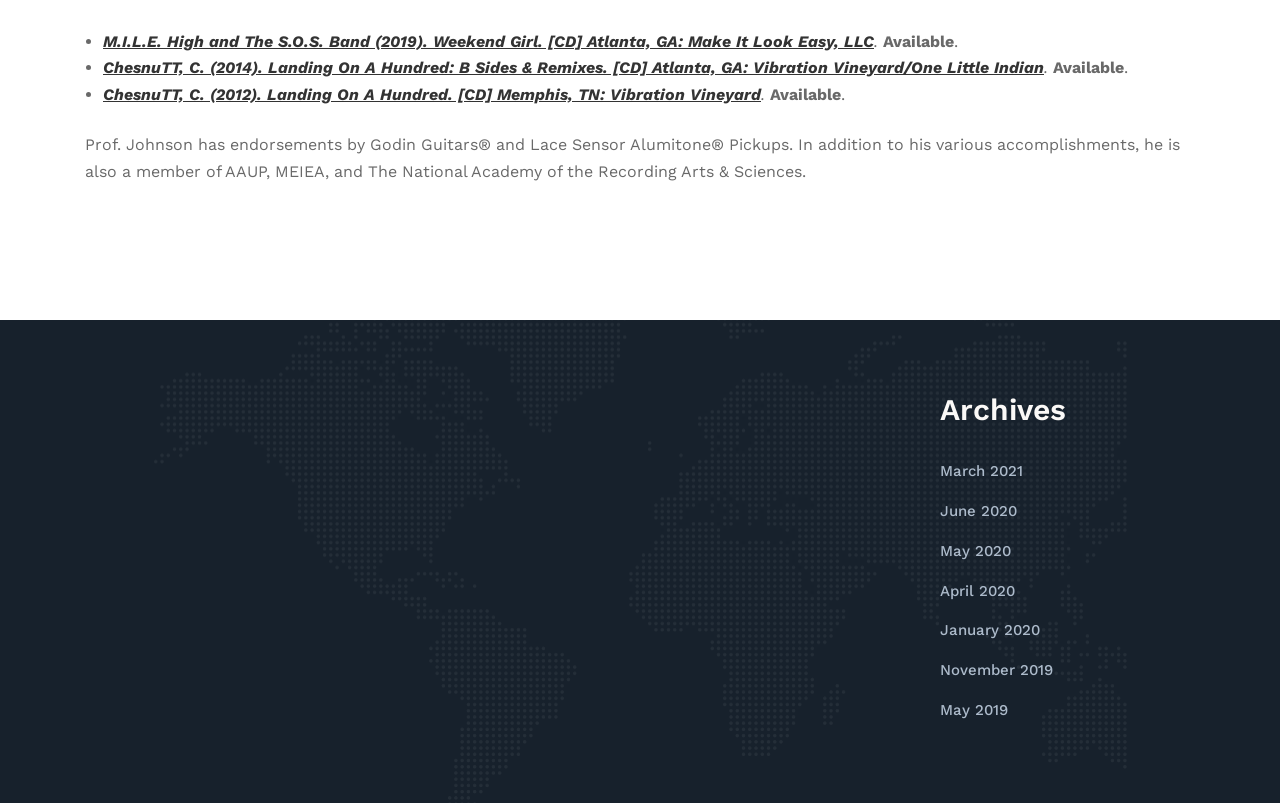Identify the bounding box coordinates for the UI element described as: "alt="best side hustles/jobs for introverts"". The coordinates should be provided as four floats between 0 and 1: [left, top, right, bottom].

None